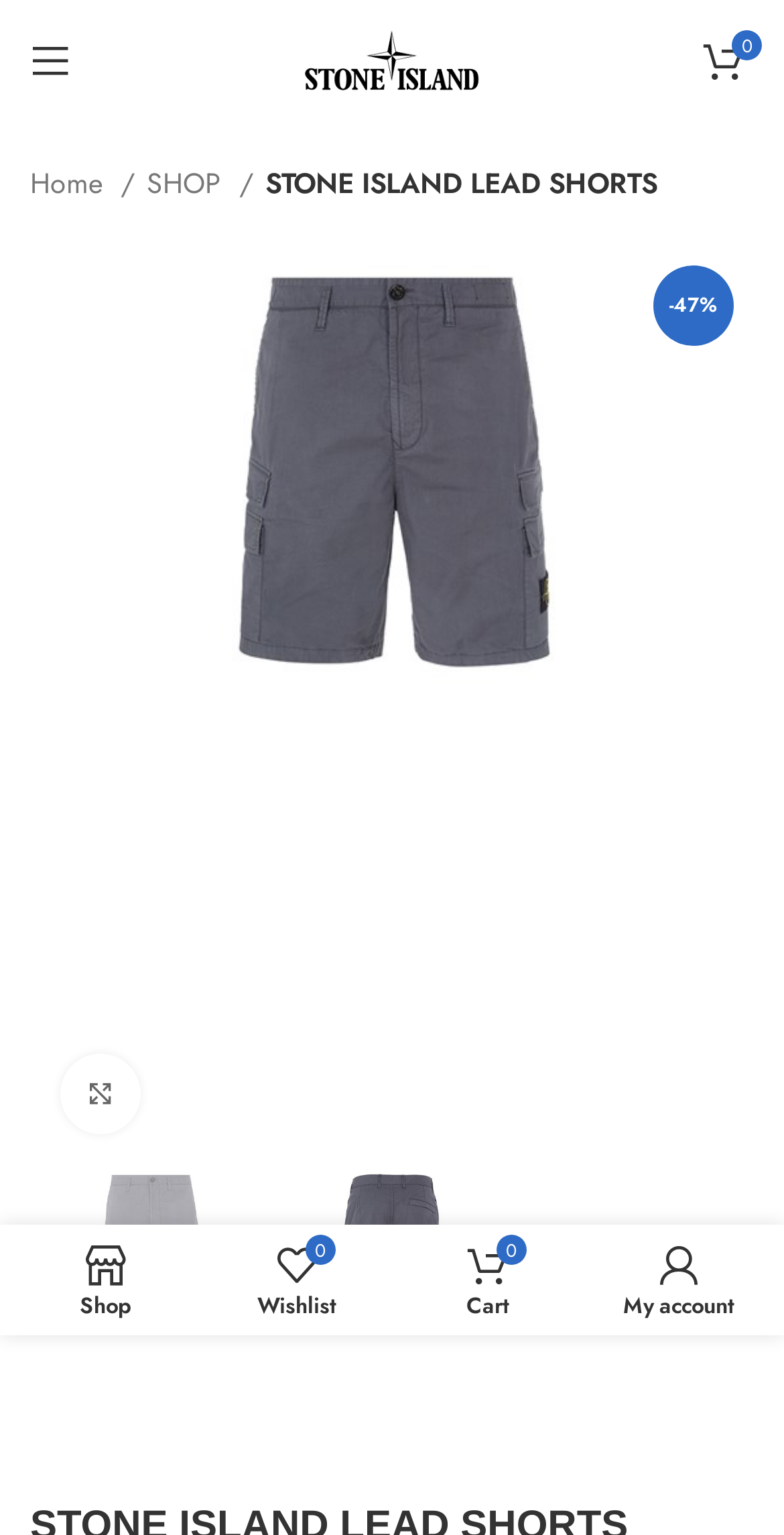Locate the UI element that matches the description 0 items $0.00 in the webpage screenshot. Return the bounding box coordinates in the format (top-left x, top-left y, bottom-right x, bottom-right y), with values ranging from 0 to 1.

[0.872, 0.013, 0.974, 0.066]